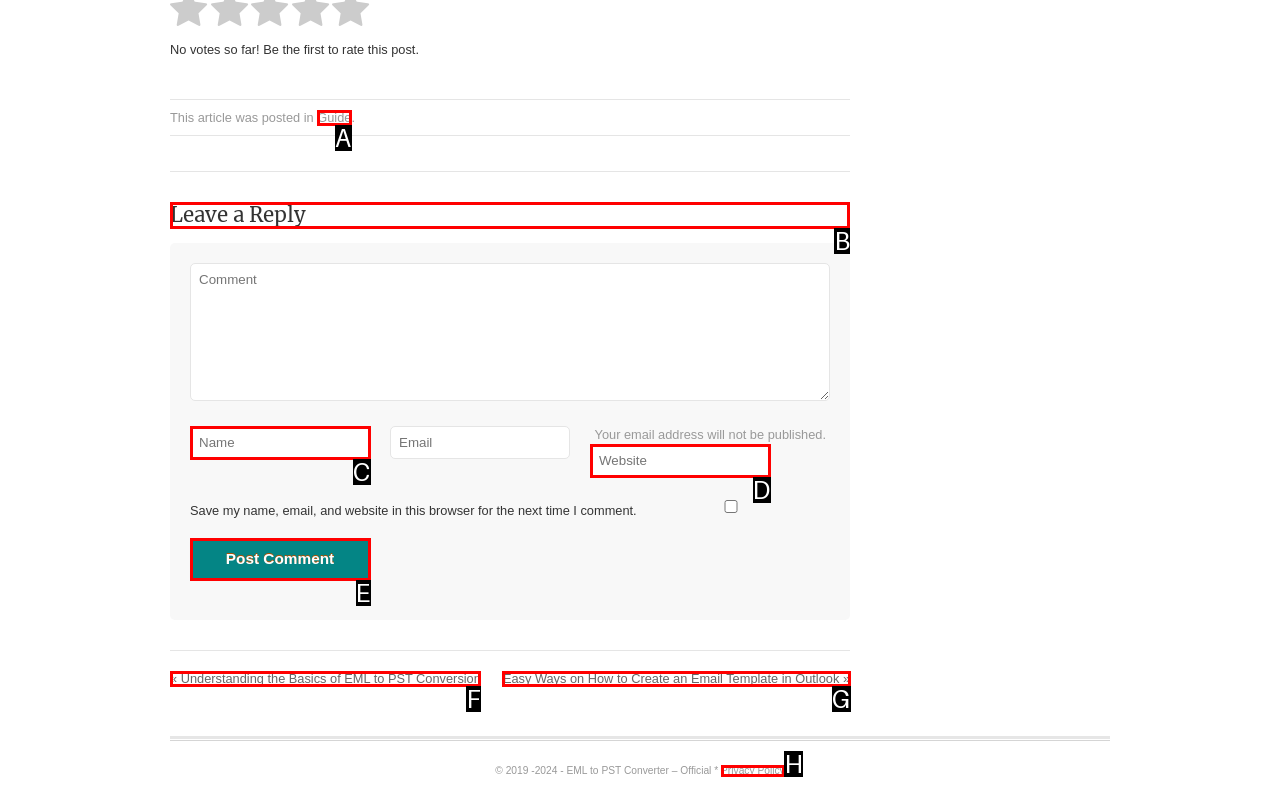Determine which UI element I need to click to achieve the following task: Leave a comment Provide your answer as the letter of the selected option.

B